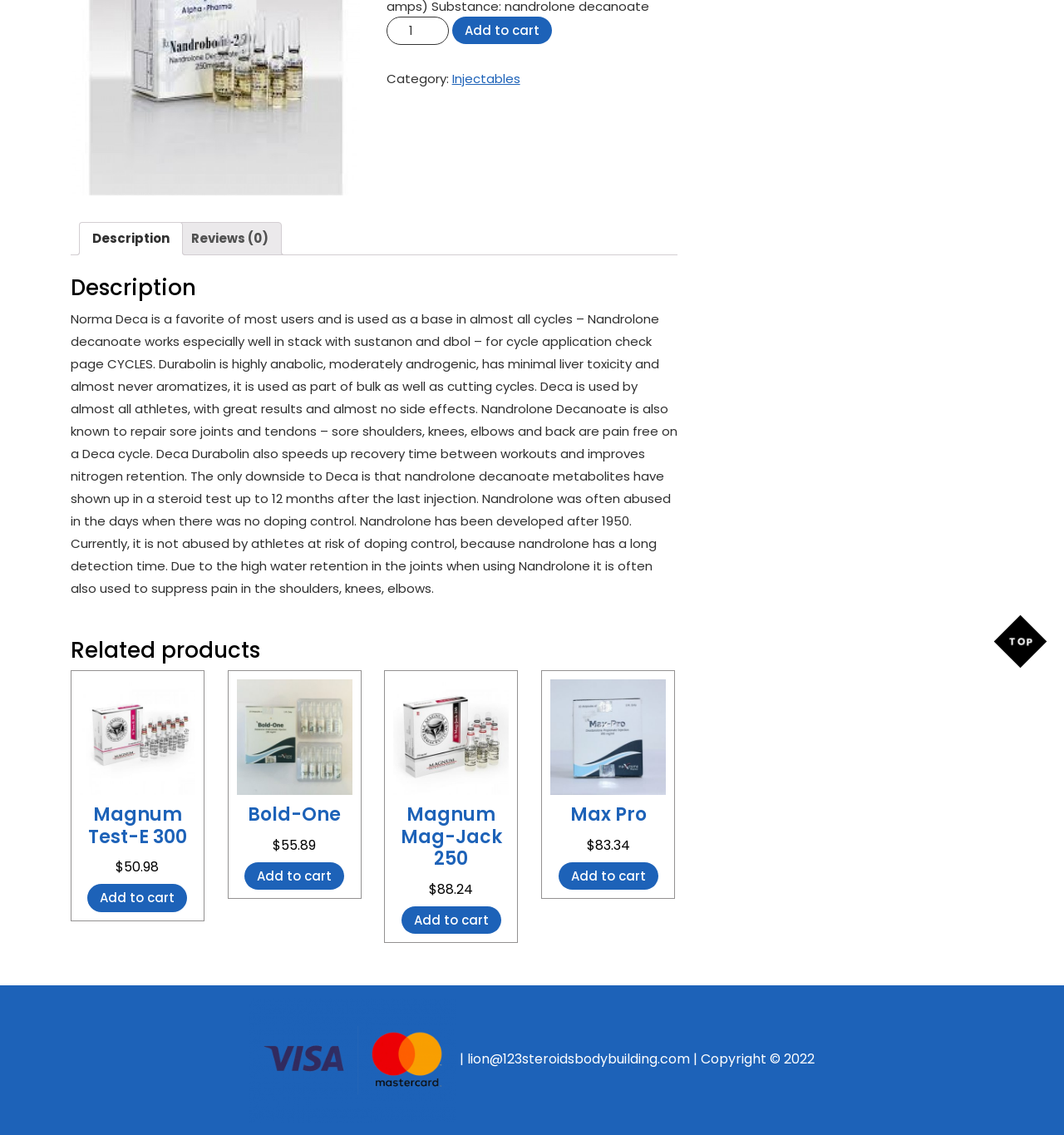Find the bounding box of the UI element described as: "Add to cart". The bounding box coordinates should be given as four float values between 0 and 1, i.e., [left, top, right, bottom].

[0.23, 0.76, 0.324, 0.784]